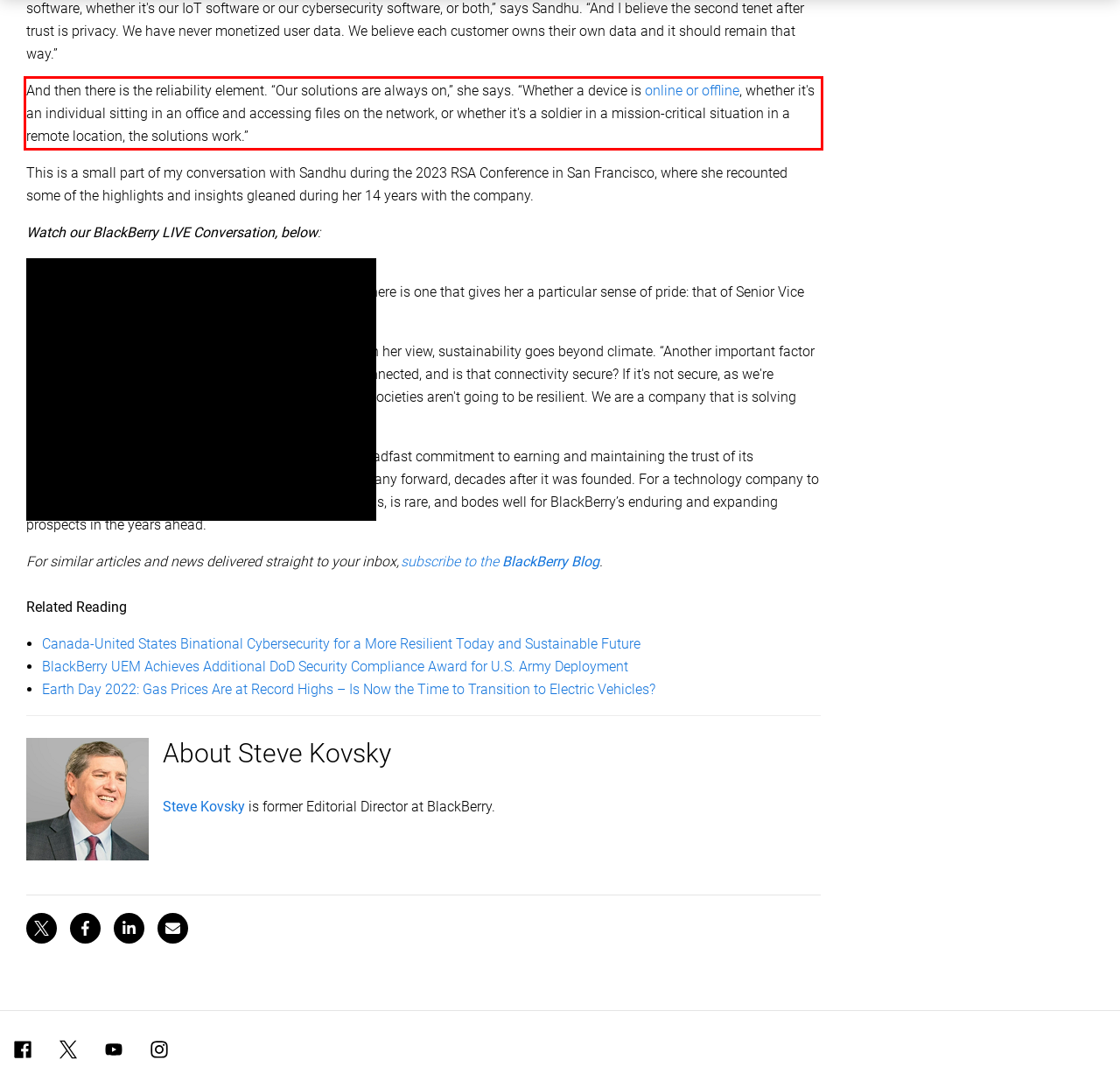You have a screenshot of a webpage, and there is a red bounding box around a UI element. Utilize OCR to extract the text within this red bounding box.

And then there is the reliability element. “Our solutions are always on,” she says. “Whether a device is online or offline, whether it's an individual sitting in an office and accessing files on the network, or whether it's a soldier in a mission-critical situation in a remote location, the solutions work.”